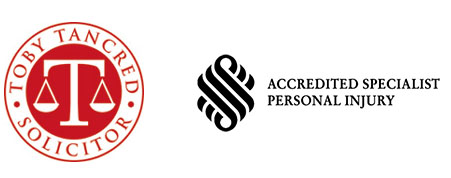Illustrate the image with a detailed caption.

The image features the professional branding of Toby Tancred, a solicitor specializing in personal injury law. On the left, the logo prominently displays the name "TOBY TANCRED" in bold type, accompanied by the title "SOLICITOR," and is set against a red background highlighted with balanced scales, symbolizing justice and legal expertise. To the right, the logo indicates "ACCREDITED SPECIALIST" in a sophisticated font, further emphasizing his specialization in personal injury, supported by an elegant black design element, suggesting professionalism and trust. This combination of logos illustrates a commitment to providing expert legal services in the area of personal injury law.